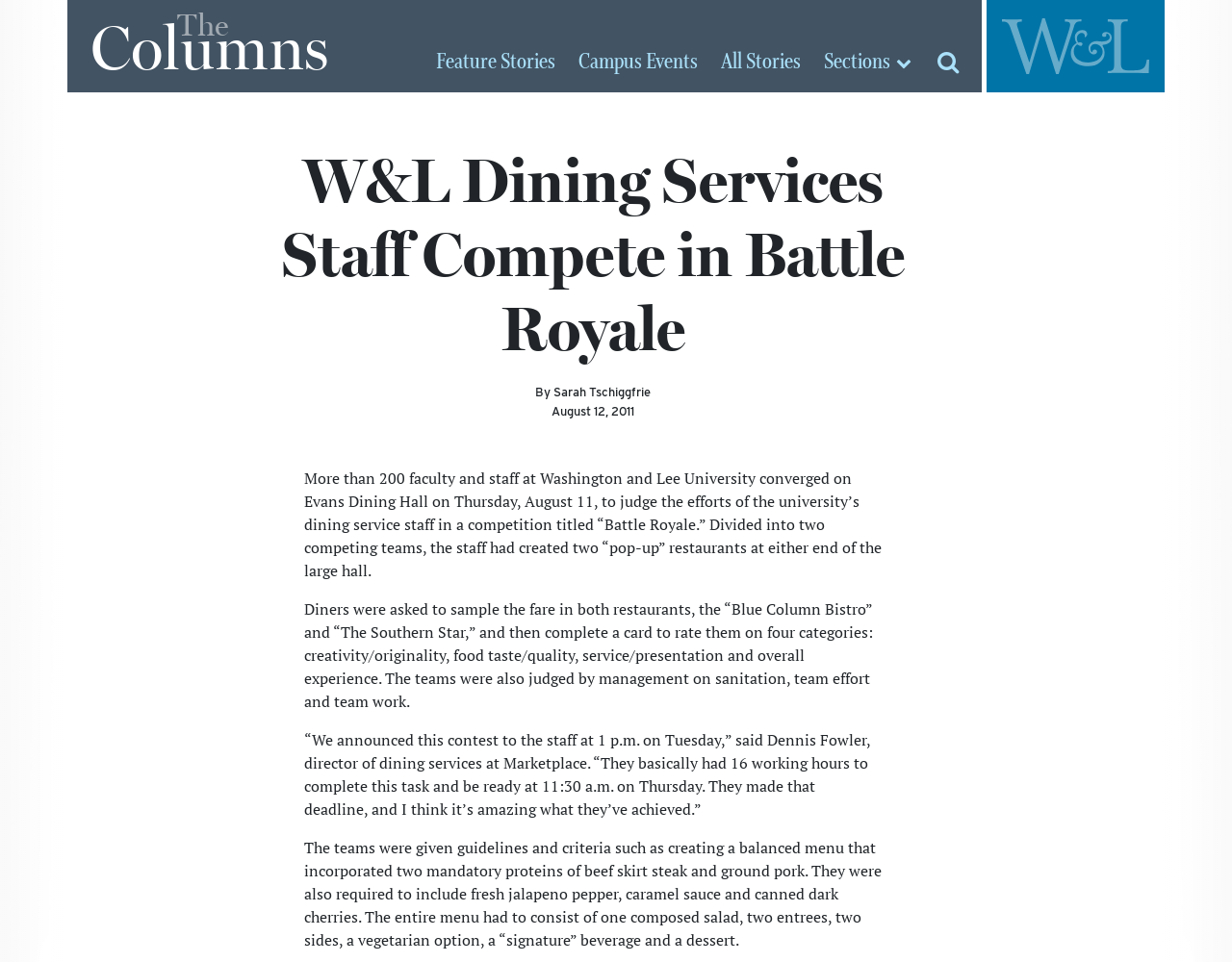Provide a one-word or short-phrase answer to the question:
What was the purpose of the card given to diners?

To rate the restaurants